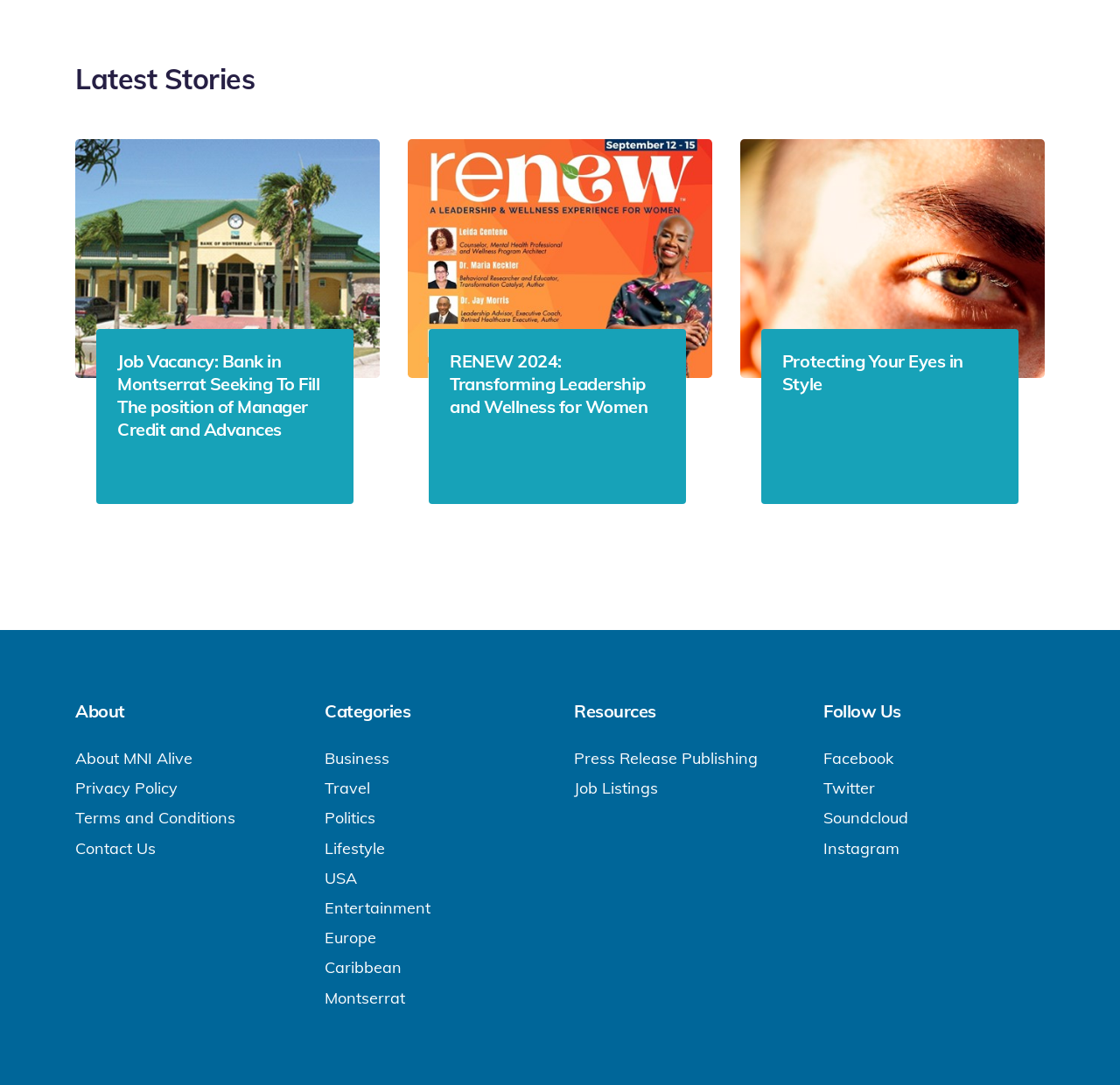Answer the following query concisely with a single word or phrase:
What is the title of the third story?

RENEW 2024: Transforming Leadership and Wellness for Women